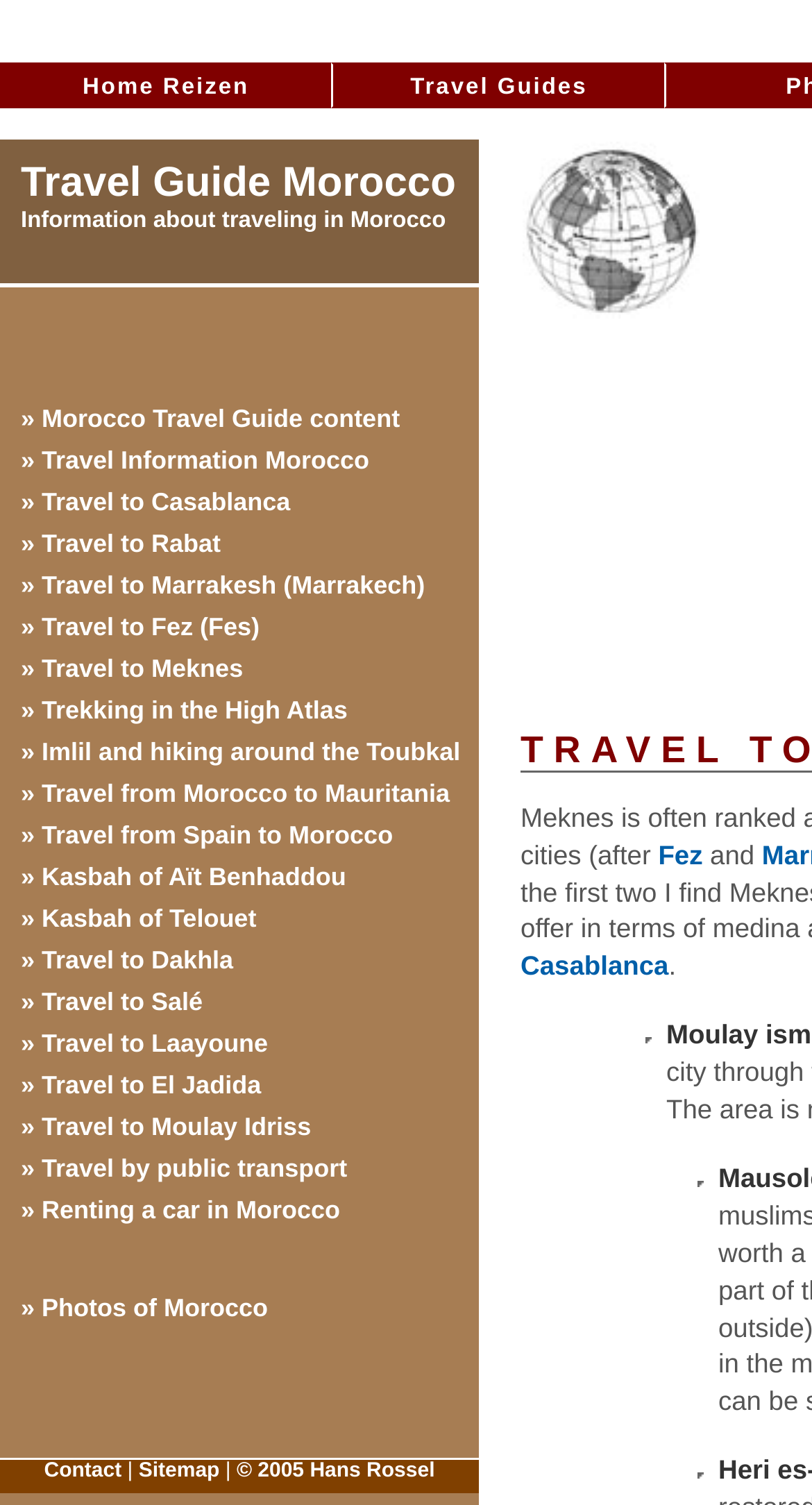Can I find information on traveling from Morocco to other countries?
Look at the image and respond with a single word or a short phrase.

Yes